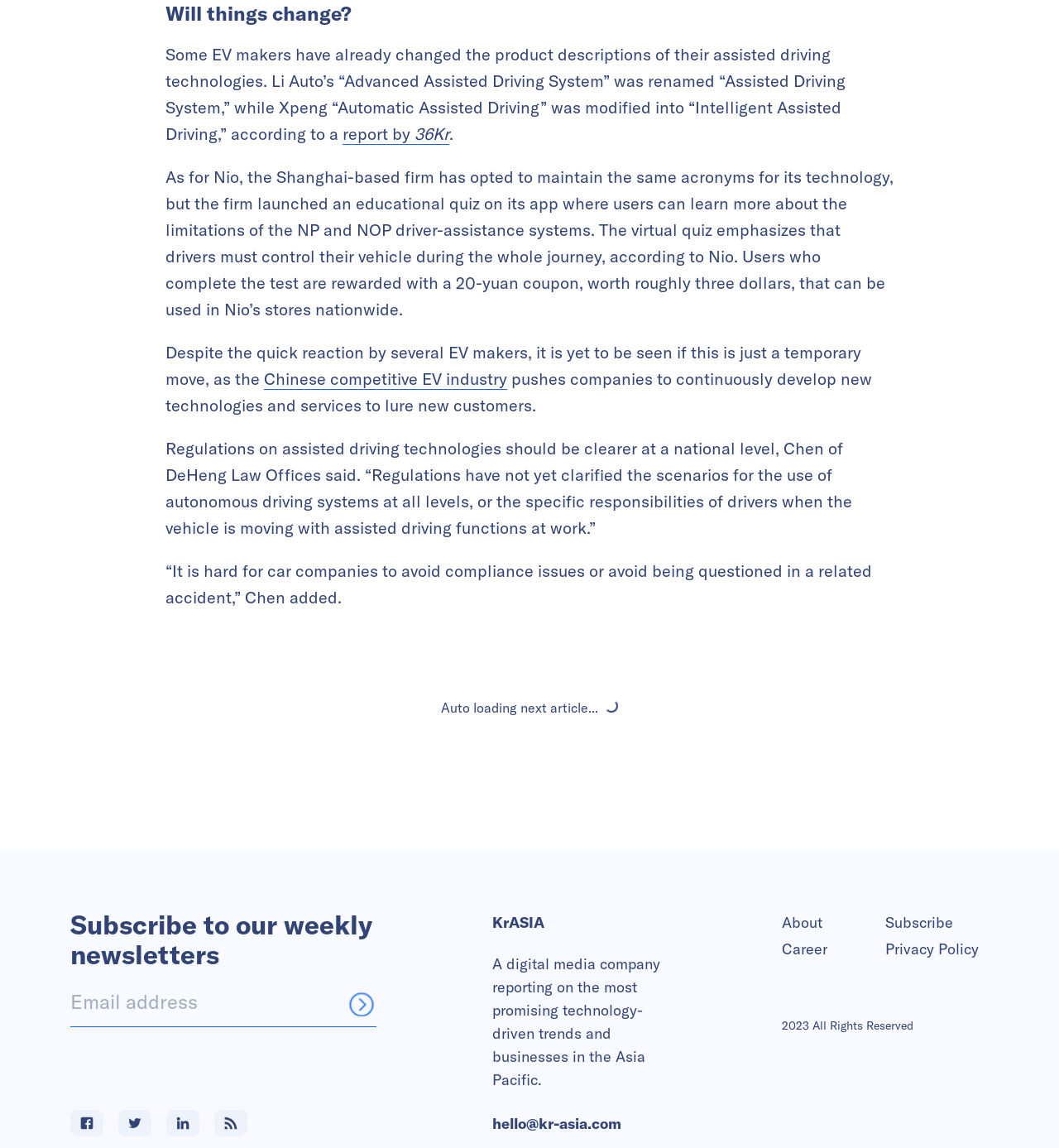Identify the bounding box coordinates for the element that needs to be clicked to fulfill this instruction: "Click the 'report by 36Kr' link". Provide the coordinates in the format of four float numbers between 0 and 1: [left, top, right, bottom].

[0.323, 0.107, 0.424, 0.126]